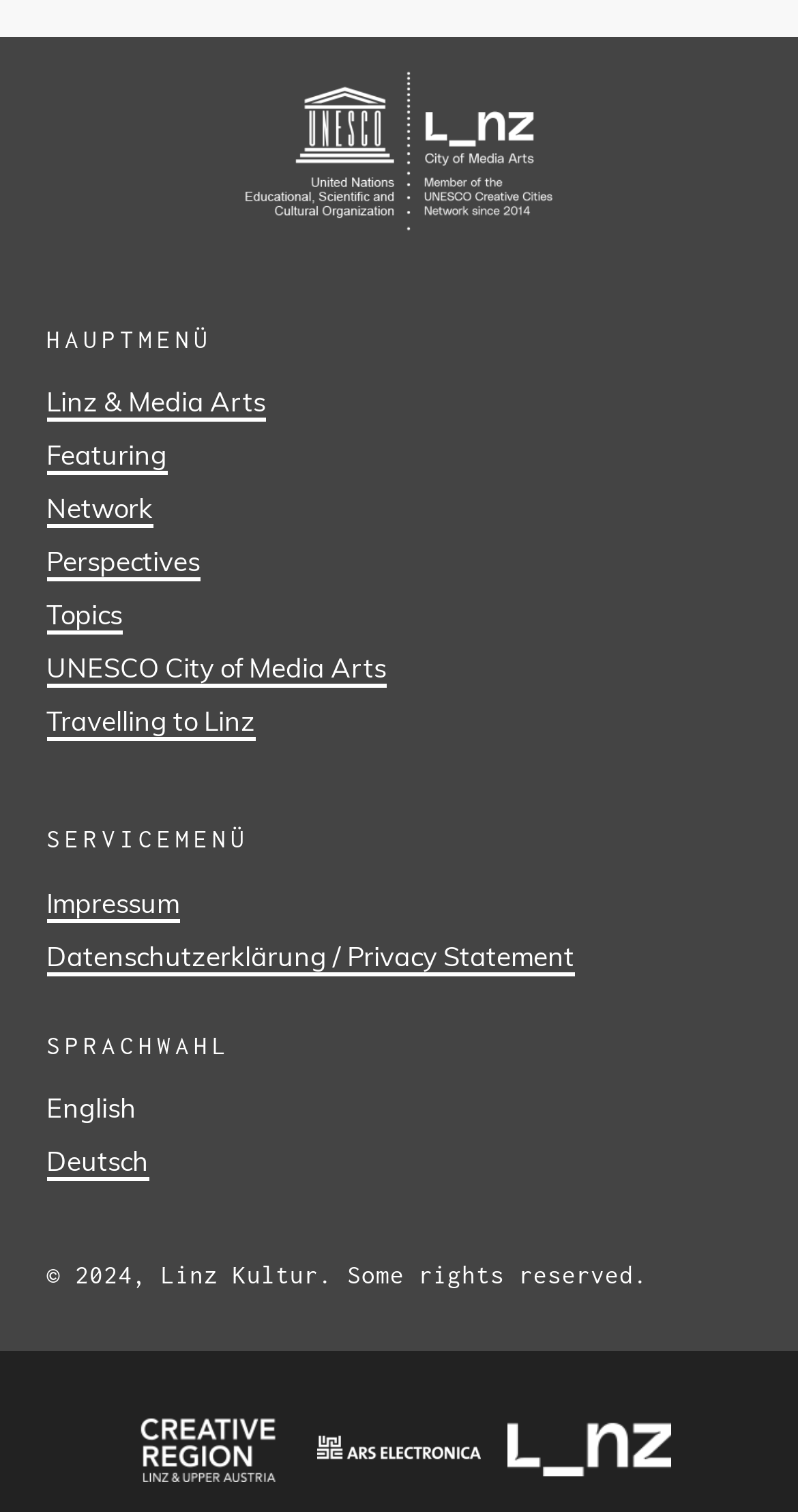Using floating point numbers between 0 and 1, provide the bounding box coordinates in the format (top-left x, top-left y, bottom-right x, bottom-right y). Locate the UI element described here: Travelling to Linz

[0.058, 0.466, 0.32, 0.49]